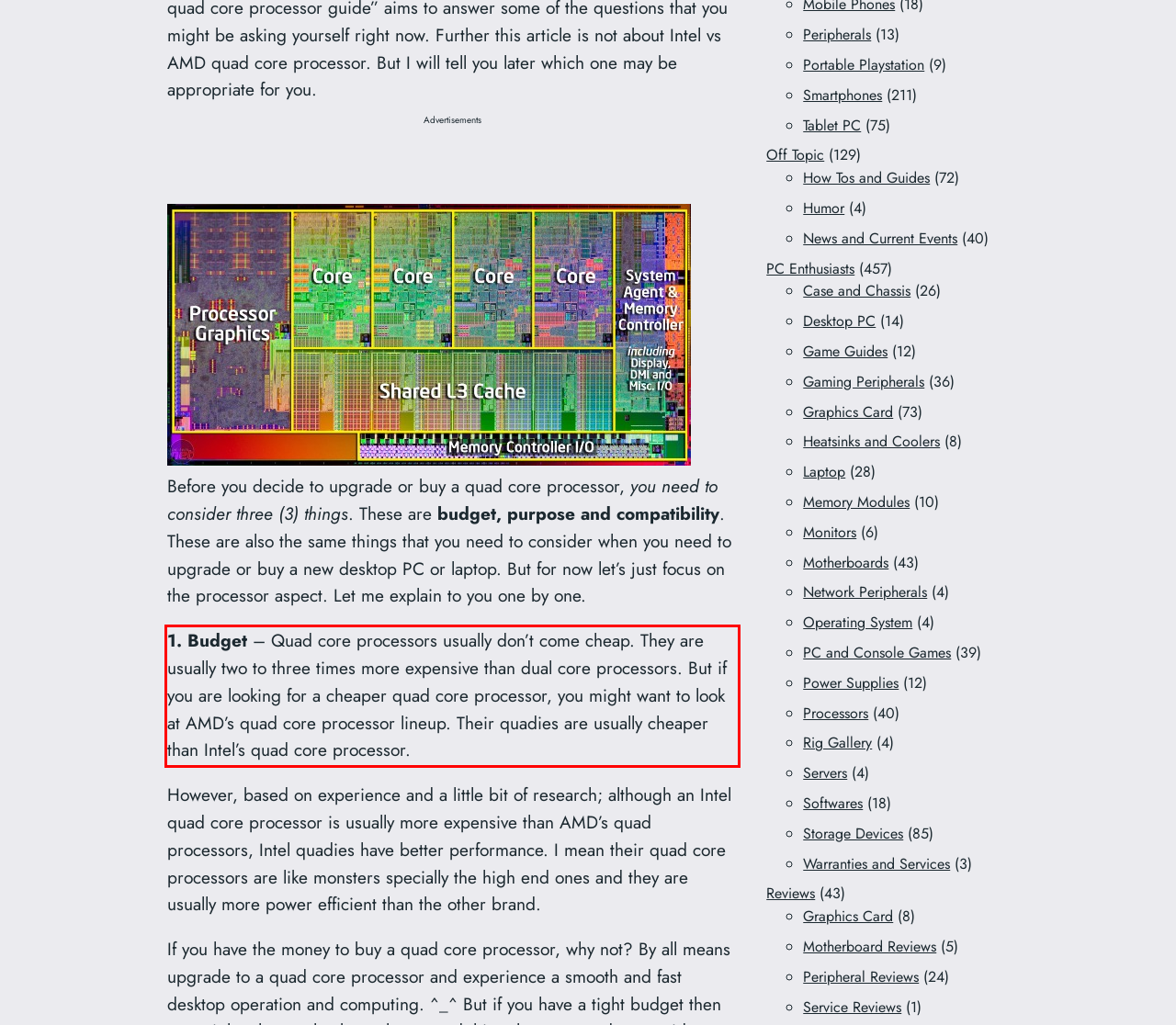Given a screenshot of a webpage with a red bounding box, extract the text content from the UI element inside the red bounding box.

1. Budget – Quad core processors usually don’t come cheap. They are usually two to three times more expensive than dual core processors. But if you are looking for a cheaper quad core processor, you might want to look at AMD’s quad core processor lineup. Their quadies are usually cheaper than Intel’s quad core processor.